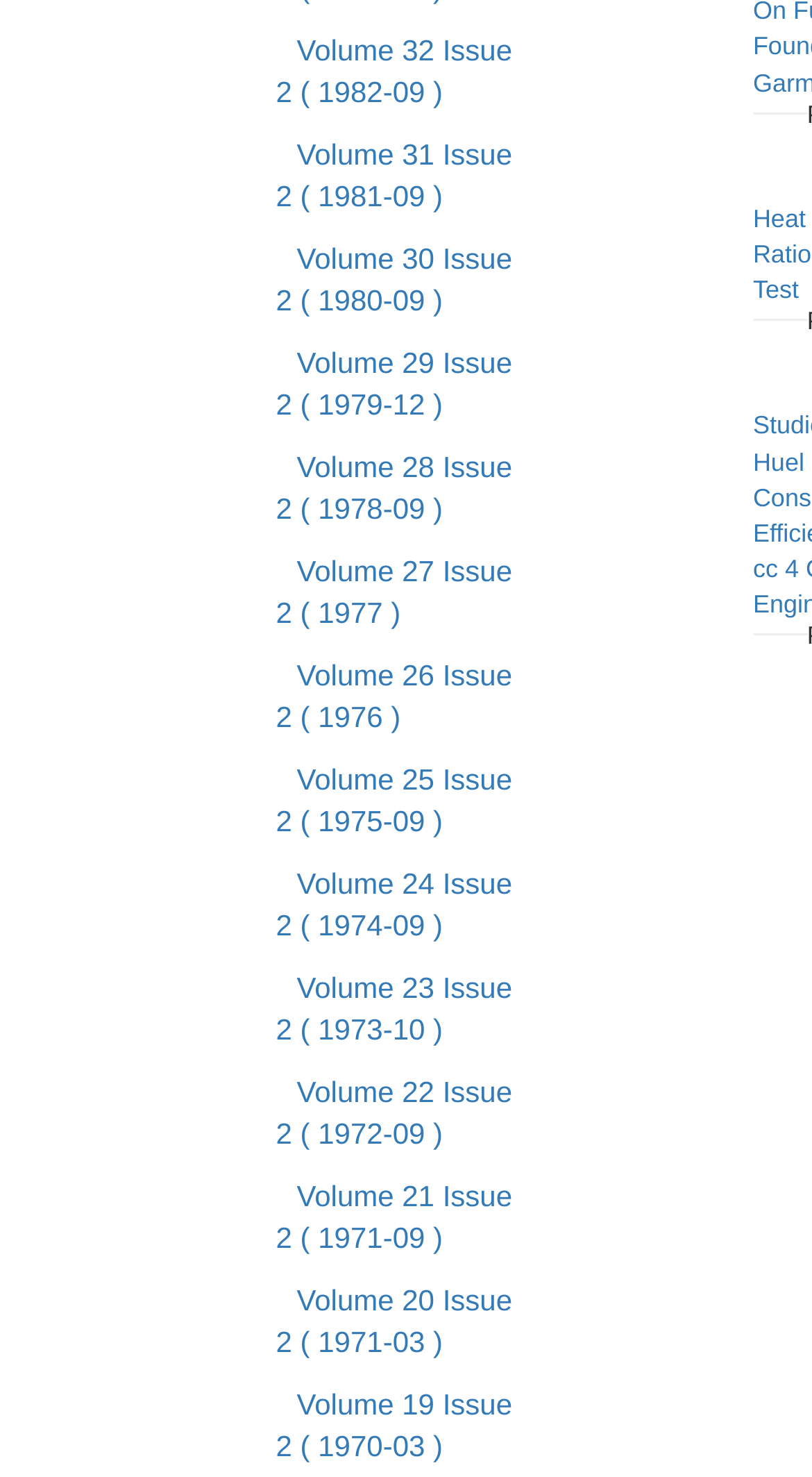Locate the bounding box coordinates of the clickable element to fulfill the following instruction: "access Volume 20 Issue 2". Provide the coordinates as four float numbers between 0 and 1 in the format [left, top, right, bottom].

[0.34, 0.862, 0.631, 0.927]